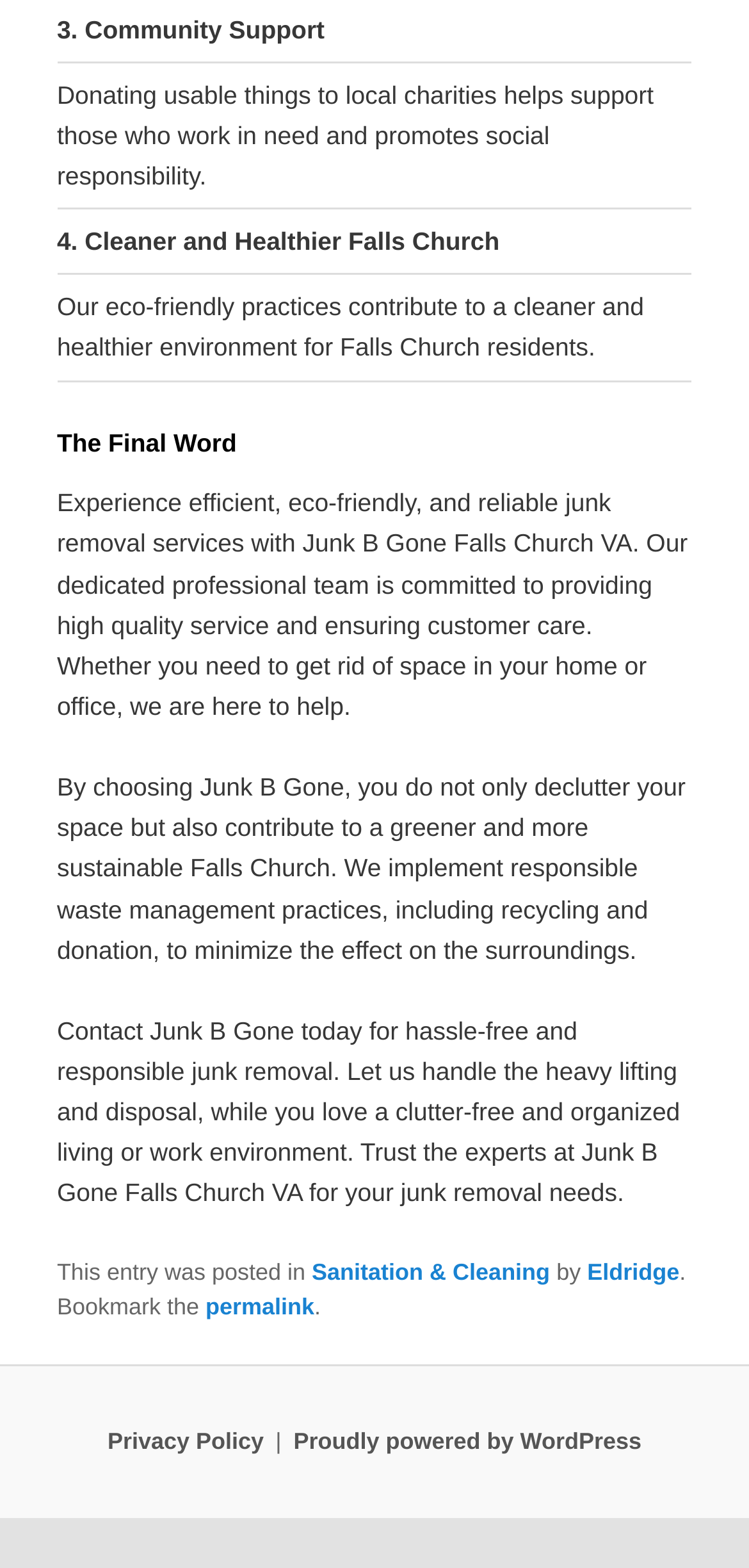What is the location of Junk B Gone?
From the image, respond with a single word or phrase.

Falls Church VA